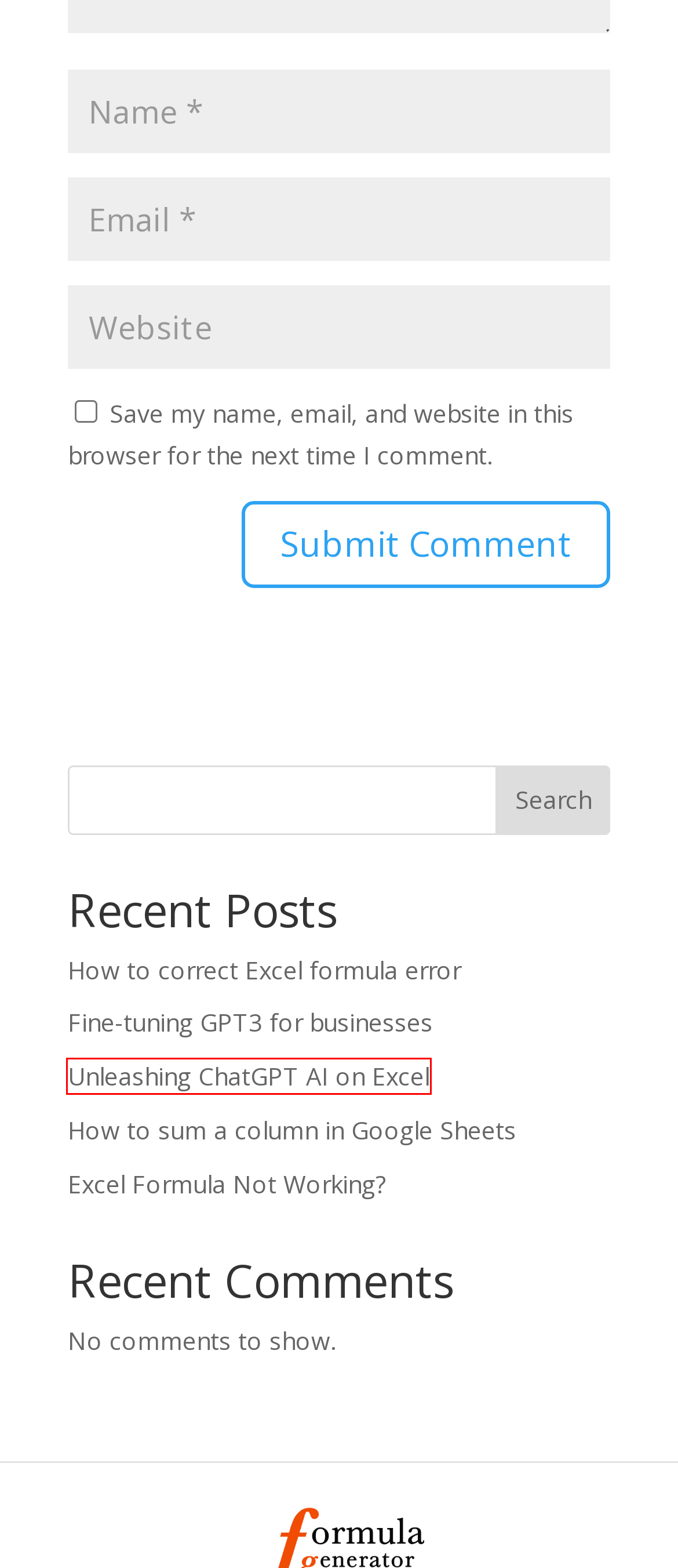Observe the screenshot of a webpage with a red bounding box highlighting an element. Choose the webpage description that accurately reflects the new page after the element within the bounding box is clicked. Here are the candidates:
A. Unleashing ChatGPT AI on Excel | Excel Formula Generator
B. Excel Formula Not Working? | Excel Formula Generator
C. How to sum a column in Google Sheets | Excel Formula Generator
D. Excel Formula Generator | Excel Formula Bot | GPT3 for Excel
E. Privacy Policy | Excel Formula Generator
F. How to correct Excel formula error | Excel Formula Generator
G. Terms of Service | Excel Formula Generator
H. Fine-tuning GPT3 for businesses | Excel Formula Generator

A